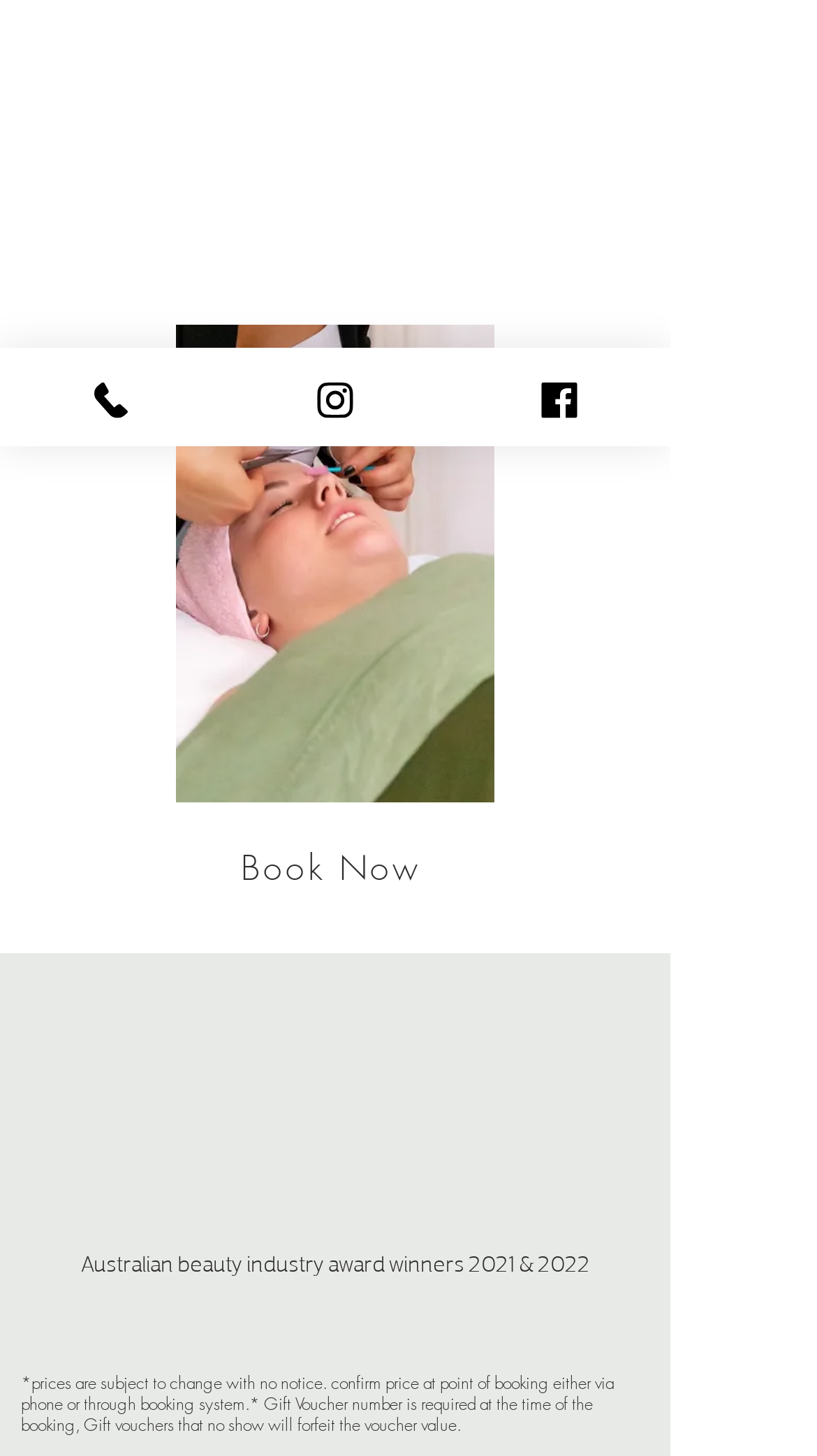Given the element description aria-label="Instagram", predict the bounding box coordinates for the UI element in the webpage screenshot. The format should be (top-left x, top-left y, bottom-right x, bottom-right y), and the values should be between 0 and 1.

[0.428, 0.892, 0.518, 0.942]